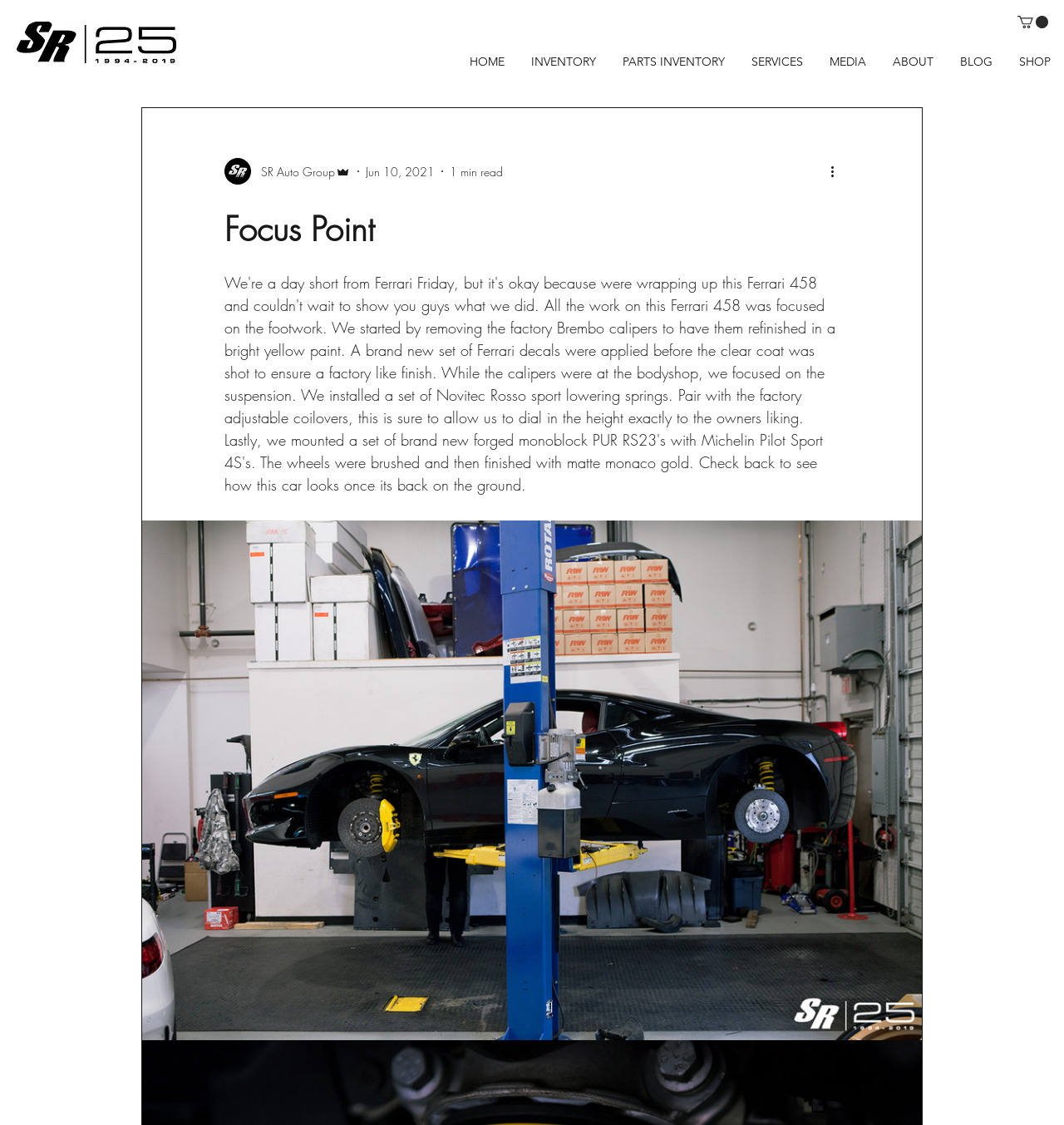Show the bounding box coordinates of the region that should be clicked to follow the instruction: "View the Ferrari 458 image."

[0.134, 0.463, 0.866, 0.925]